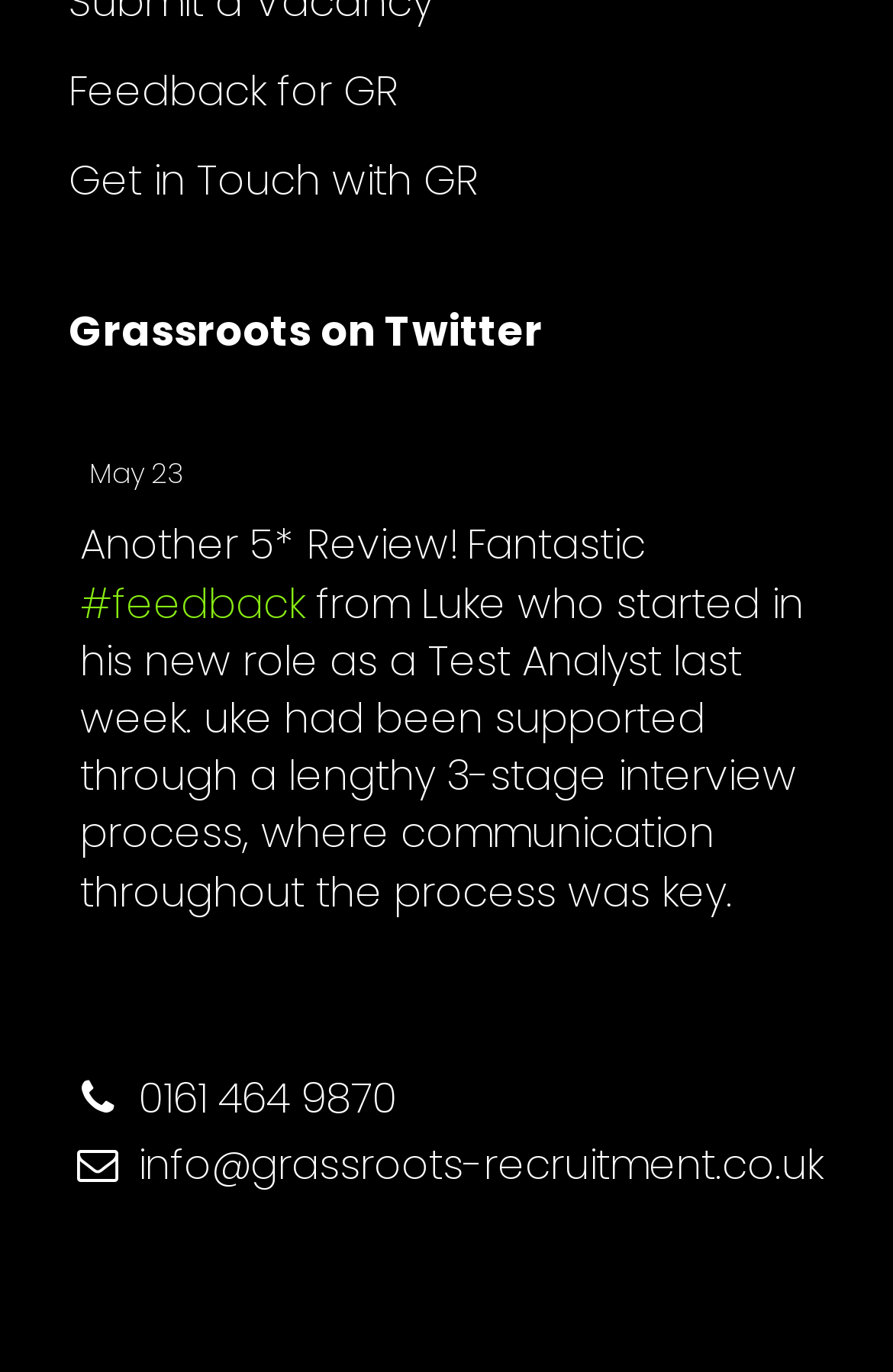Predict the bounding box coordinates of the UI element that matches this description: "Retweet on Twitter 1793615477404815757". The coordinates should be in the format [left, top, right, bottom] with each value between 0 and 1.

[0.179, 0.816, 0.289, 0.871]